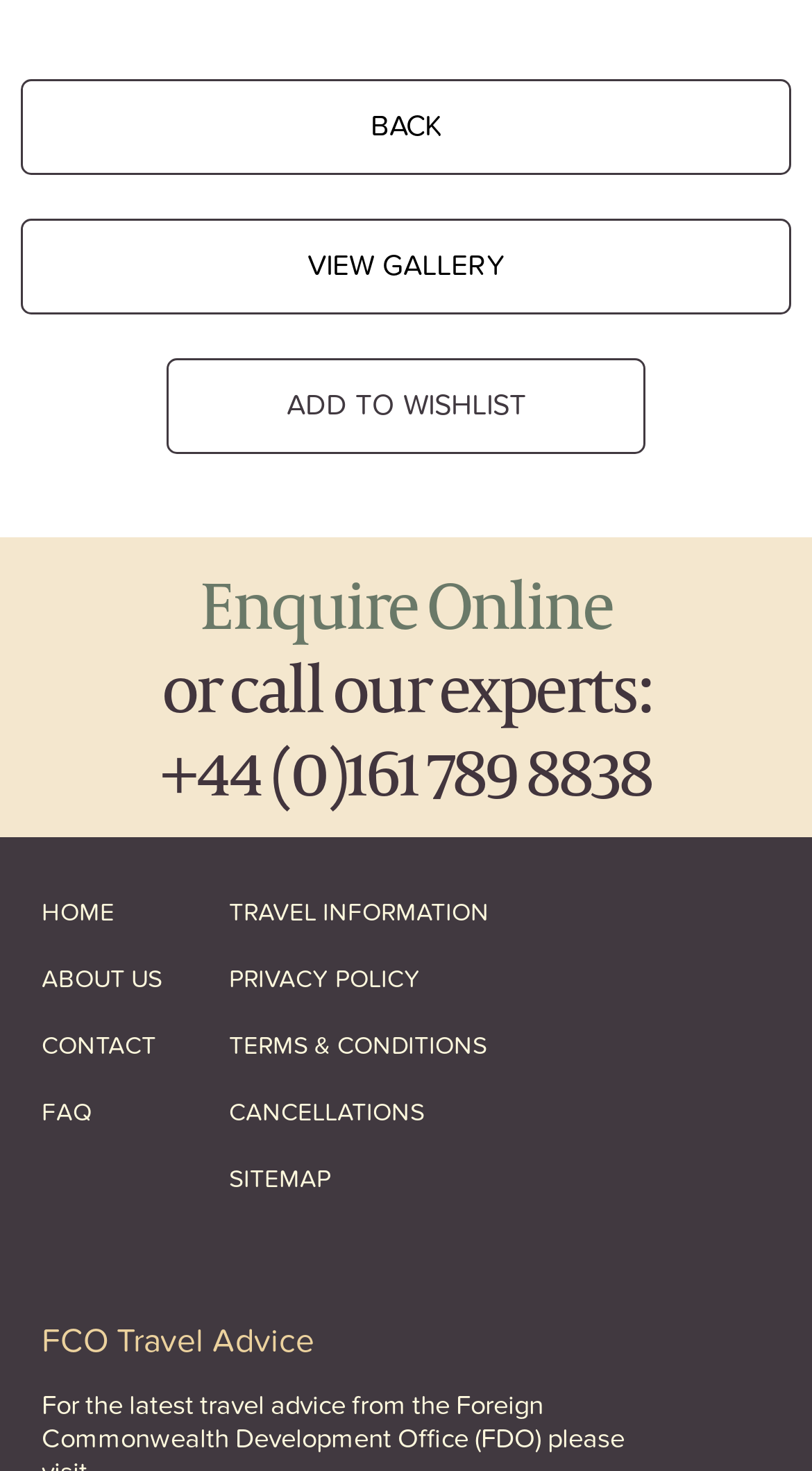Consider the image and give a detailed and elaborate answer to the question: 
What is the action that can be taken online?

I found the action by looking at the link with the text 'Enquire Online'.